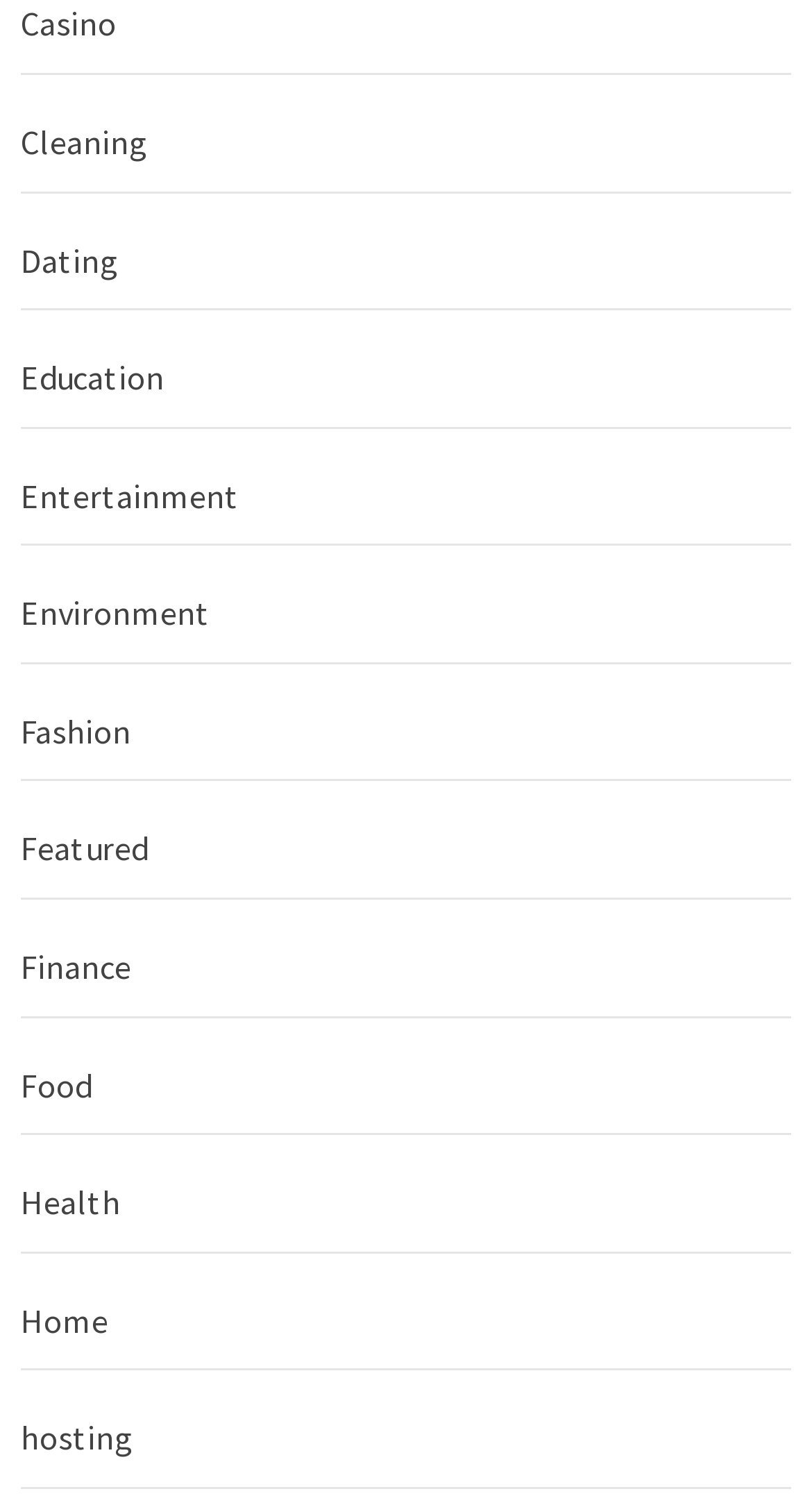Show the bounding box coordinates for the element that needs to be clicked to execute the following instruction: "Explore the 'Food' section". Provide the coordinates in the form of four float numbers between 0 and 1, i.e., [left, top, right, bottom].

[0.026, 0.694, 0.974, 0.759]